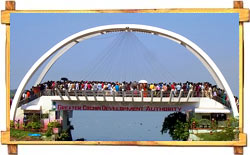Give a thorough caption for the picture.

The image showcases the Rainbow Bridge in Cochin, Kerala, a striking architectural feature that serves as a prominent landmark in the Marine Drive area. This elegant bridge, adorned with a distinctive white arch, is bustling with crowds, illustrating its popularity among both locals and tourists. Below the bridge, the placard of the Greater Cochin Development Authority hints at the bridge's significance in enhancing community connectivity and promoting tourism. The backdrop consists of a clear blue sky, enhancing the visual appeal of this beautiful structure against the serene waters nearby. Marine Drive, known for its vibrant promenade, offers visitors a captivating blend of natural beauty and urban charm.